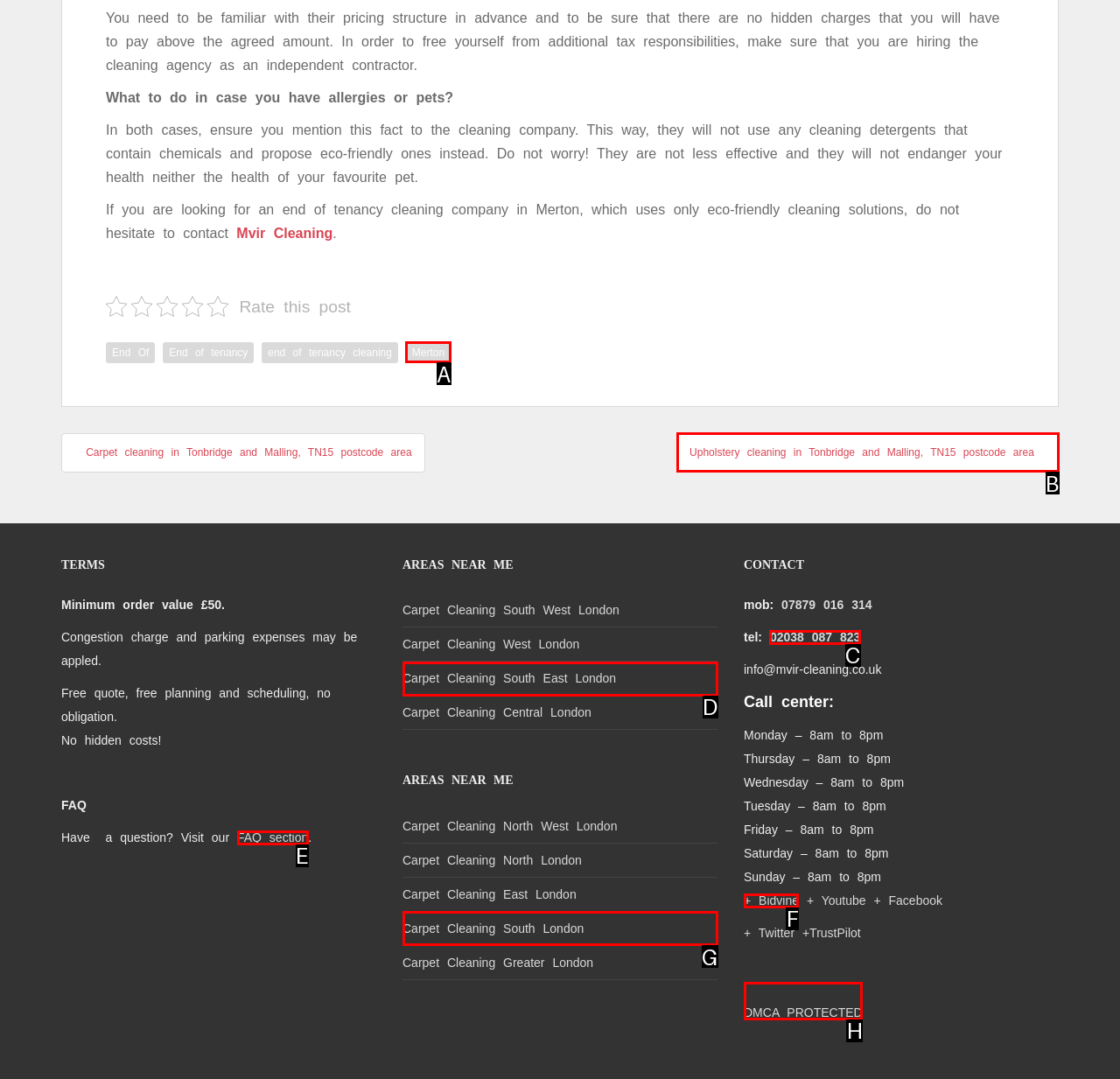Select the correct option from the given choices to perform this task: Visit 'FAQ section'. Provide the letter of that option.

E